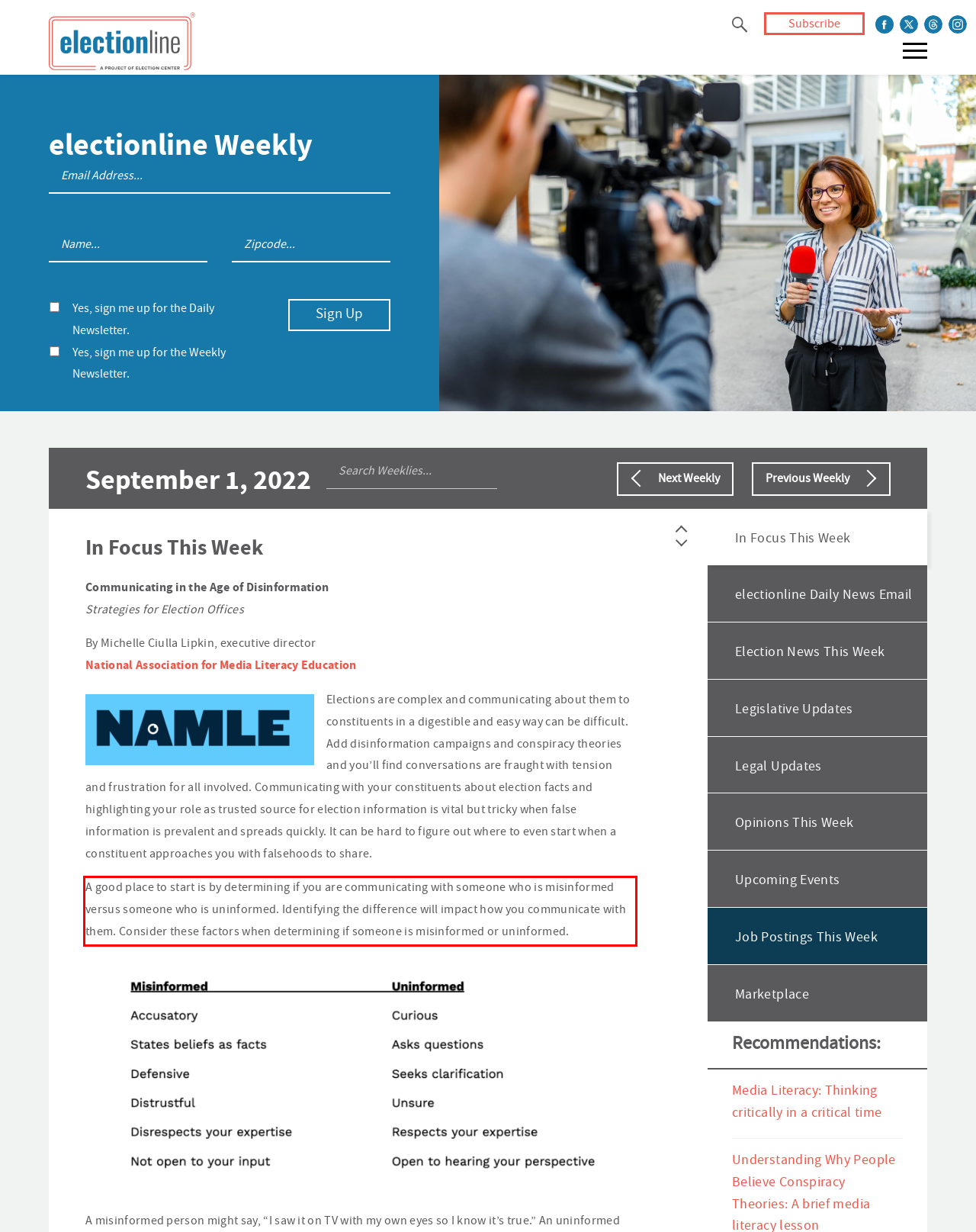Perform OCR on the text inside the red-bordered box in the provided screenshot and output the content.

A good place to start is by determining if you are communicating with someone who is misinformed versus someone who is uninformed. Identifying the difference will impact how you communicate with them. Consider these factors when determining if someone is misinformed or uninformed.